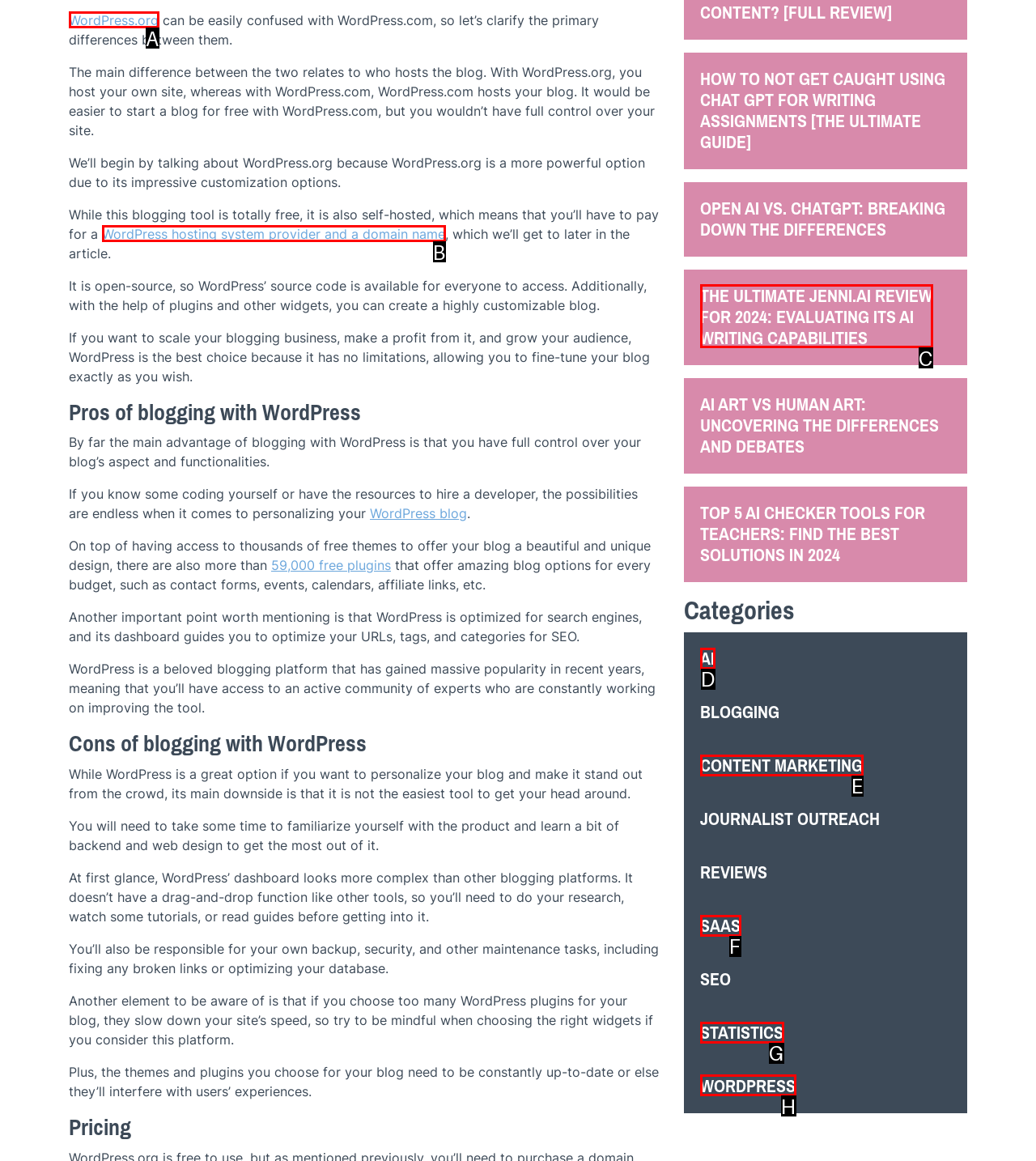Determine which UI element I need to click to achieve the following task: view roadmap Provide your answer as the letter of the selected option.

None